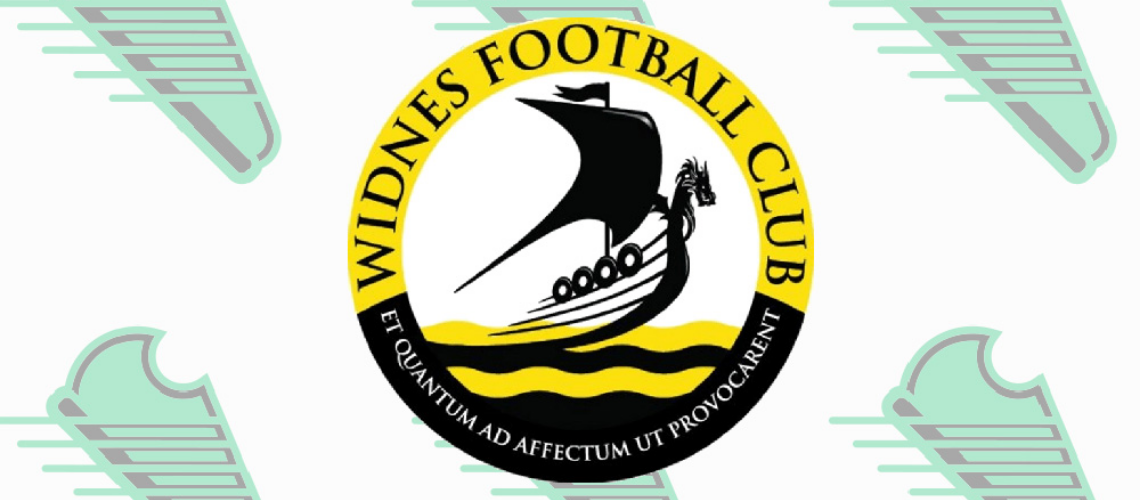What is the Latin phrase inscribed beneath the Viking longship?
Kindly give a detailed and elaborate answer to the question.

The caption specifically mentions that the Latin phrase 'ET QUANTUM AD AFFECTUM UT PROVOCARENT' is 'elegantly arranged' beneath the Viking longship, which is a central element of the logo.